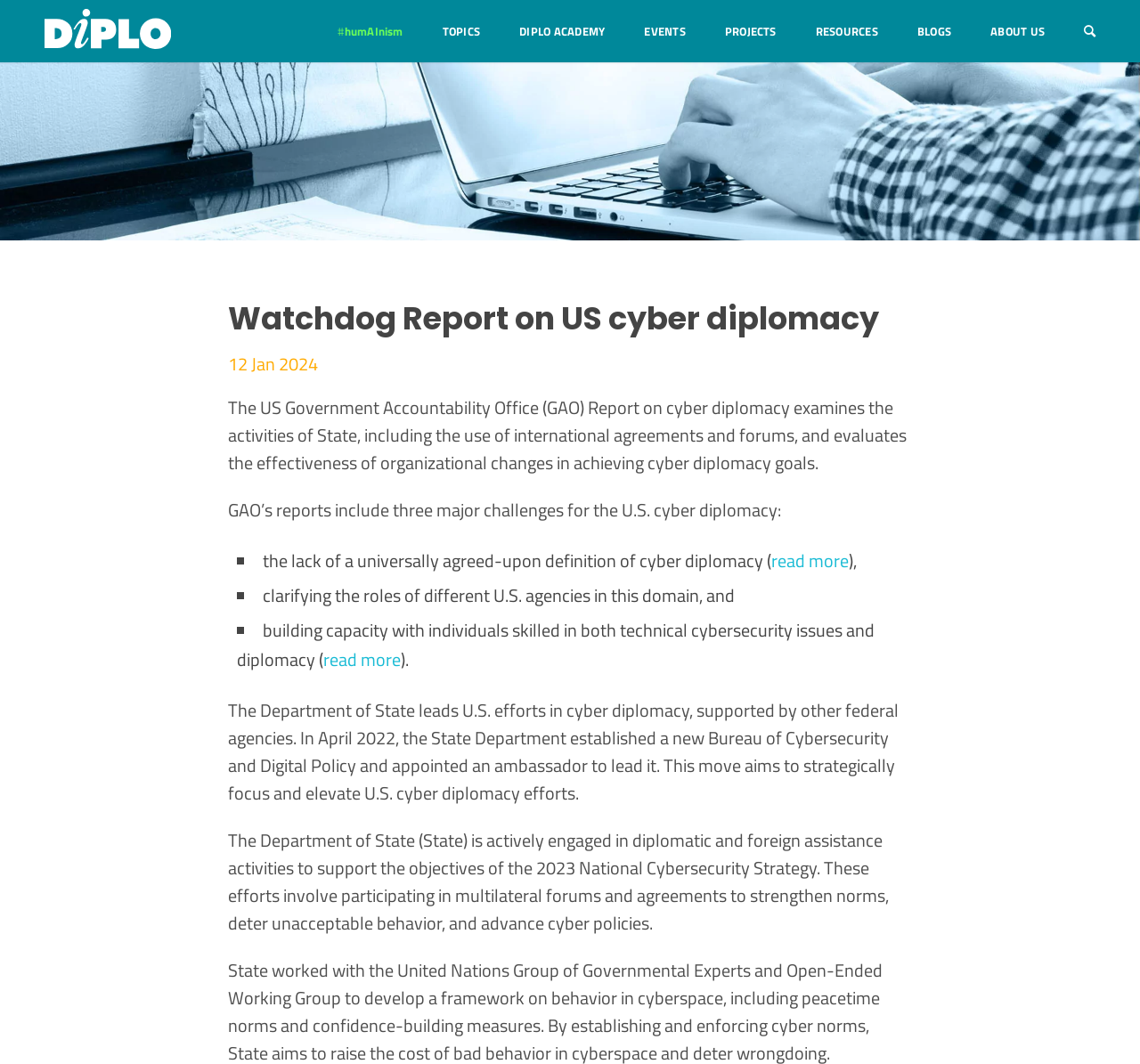Can you determine the main header of this webpage?

Watchdog Report on US cyber diplomacy